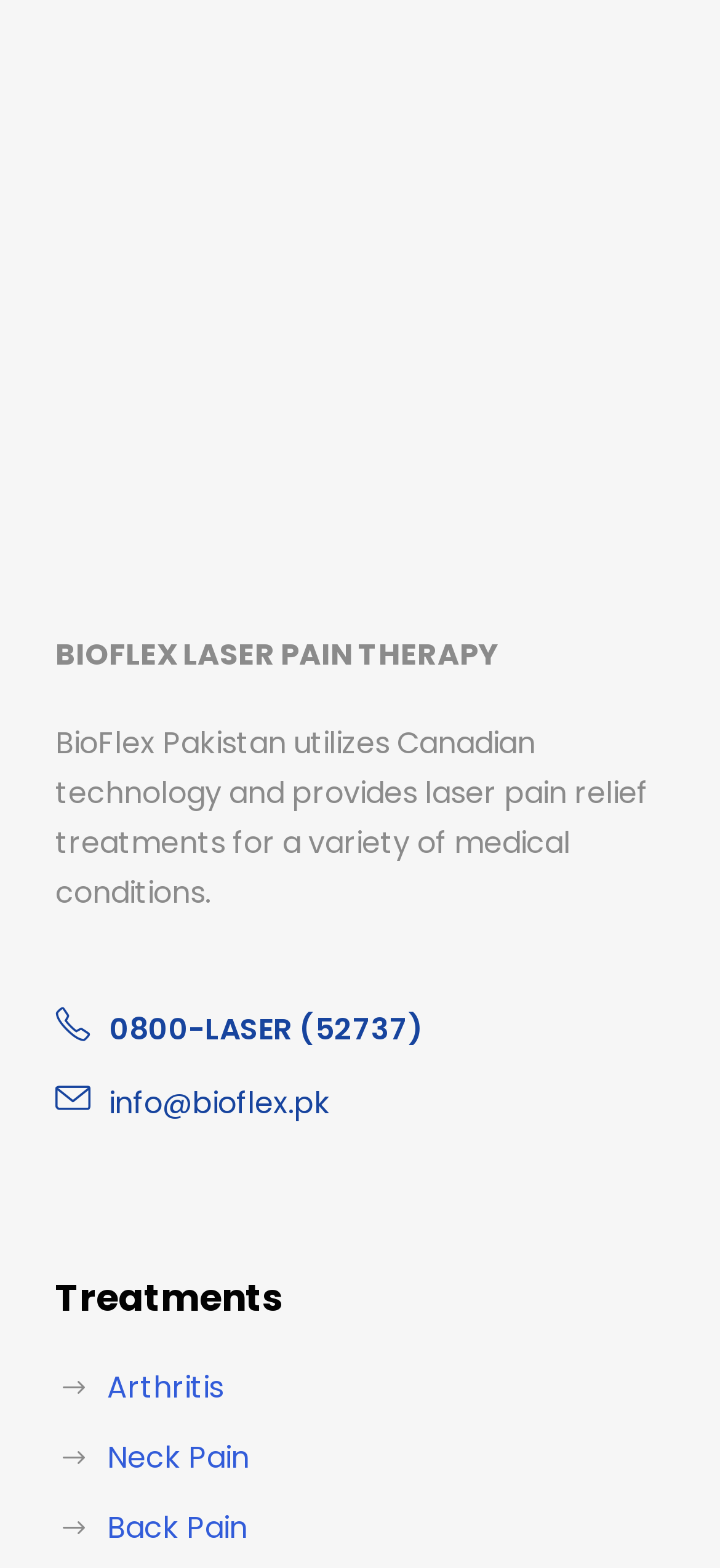Find the bounding box of the web element that fits this description: "Neck Pain".

[0.149, 0.164, 0.336, 0.184]